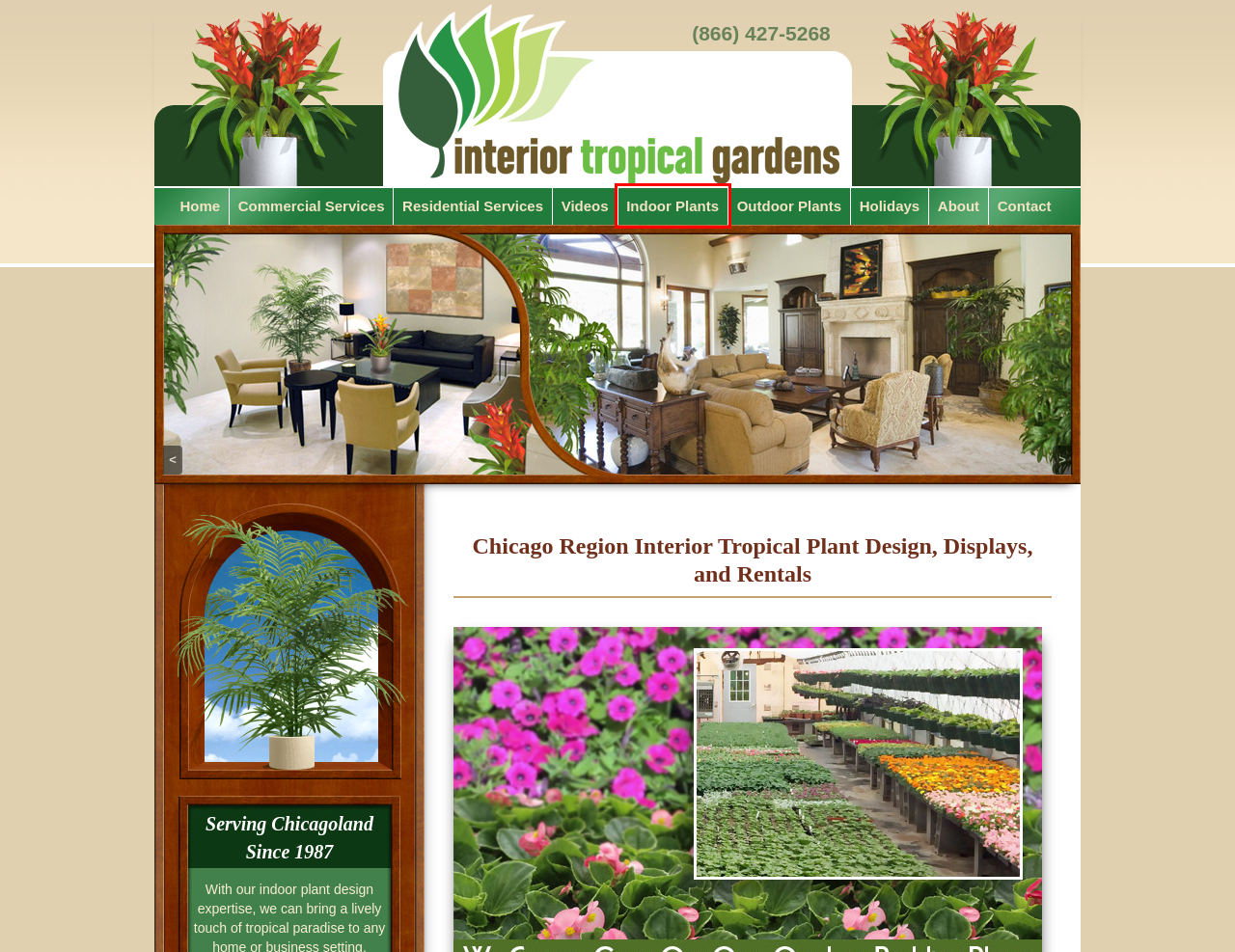You’re provided with a screenshot of a webpage that has a red bounding box around an element. Choose the best matching webpage description for the new page after clicking the element in the red box. The options are:
A. Indoor Tropical Plants - All Light Levels | Interior Tropical Gardens
B. Residential Services | Interior Tropical Gardens
C. Commercial Services | Interior Tropical Gardens
D. Contact | Interior Tropical Gardens
E. Holiday Decorating by Interior Tropical Gardens | Interior Tropical Gardens
F. About Us | Interior Tropical Gardens
G. Outdoor Tropical Plants | Interior Tropical Gardens
H. ITG Videos | Interior Tropical Gardens

A